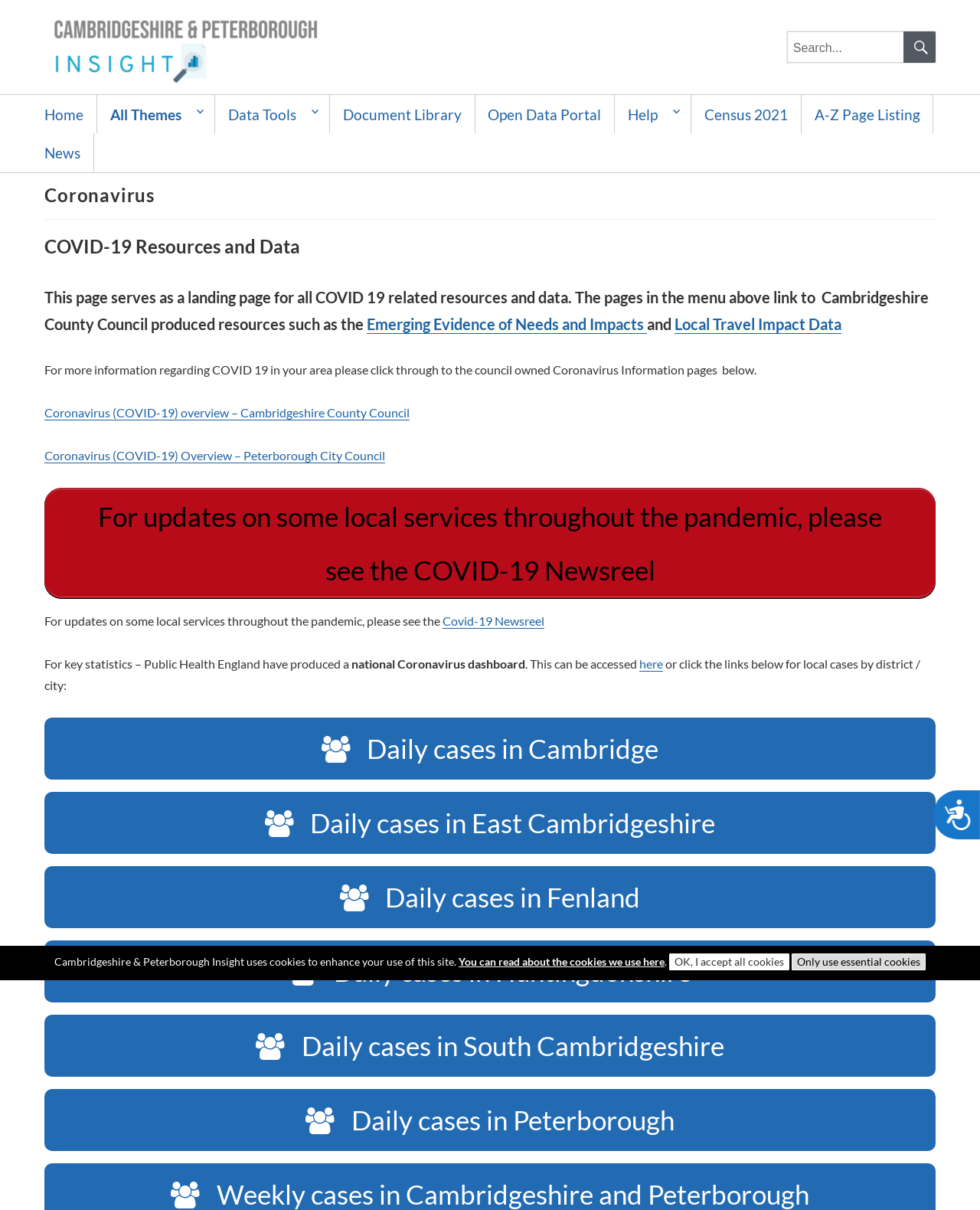Please identify the bounding box coordinates for the region that you need to click to follow this instruction: "Search for something".

[0.803, 0.026, 0.955, 0.052]